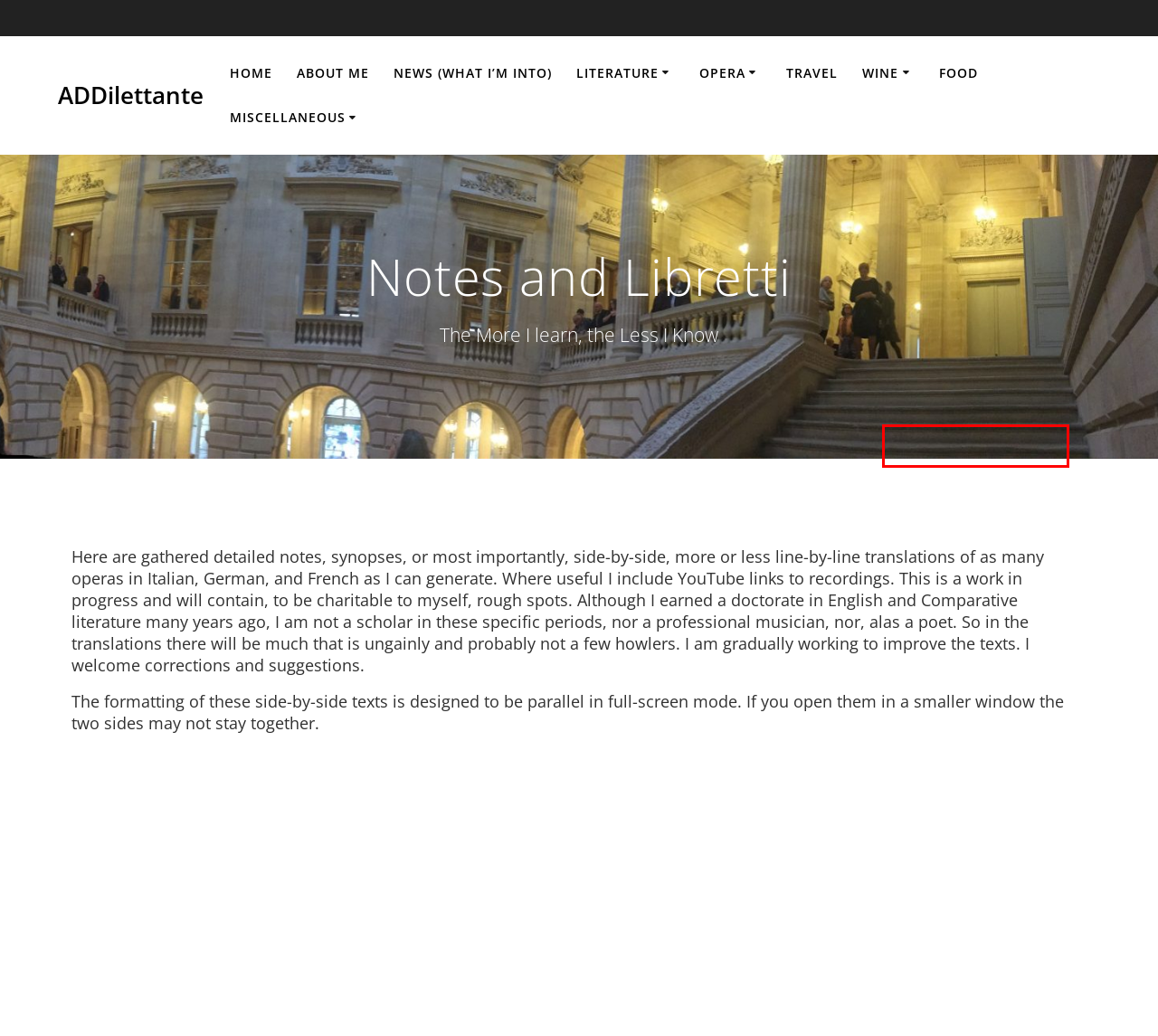Look at the screenshot of a webpage, where a red bounding box highlights an element. Select the best description that matches the new webpage after clicking the highlighted element. Here are the candidates:
A. Wine – ADDilettante
B. Literature – ADDilettante
C. Tastings and Presentations – ADDilettante
D. Weber – ADDilettante
E. Food – ADDilettante
F. Massenet – ADDilettante
G. About Me – ADDilettante
H. Verdi – ADDilettante

D